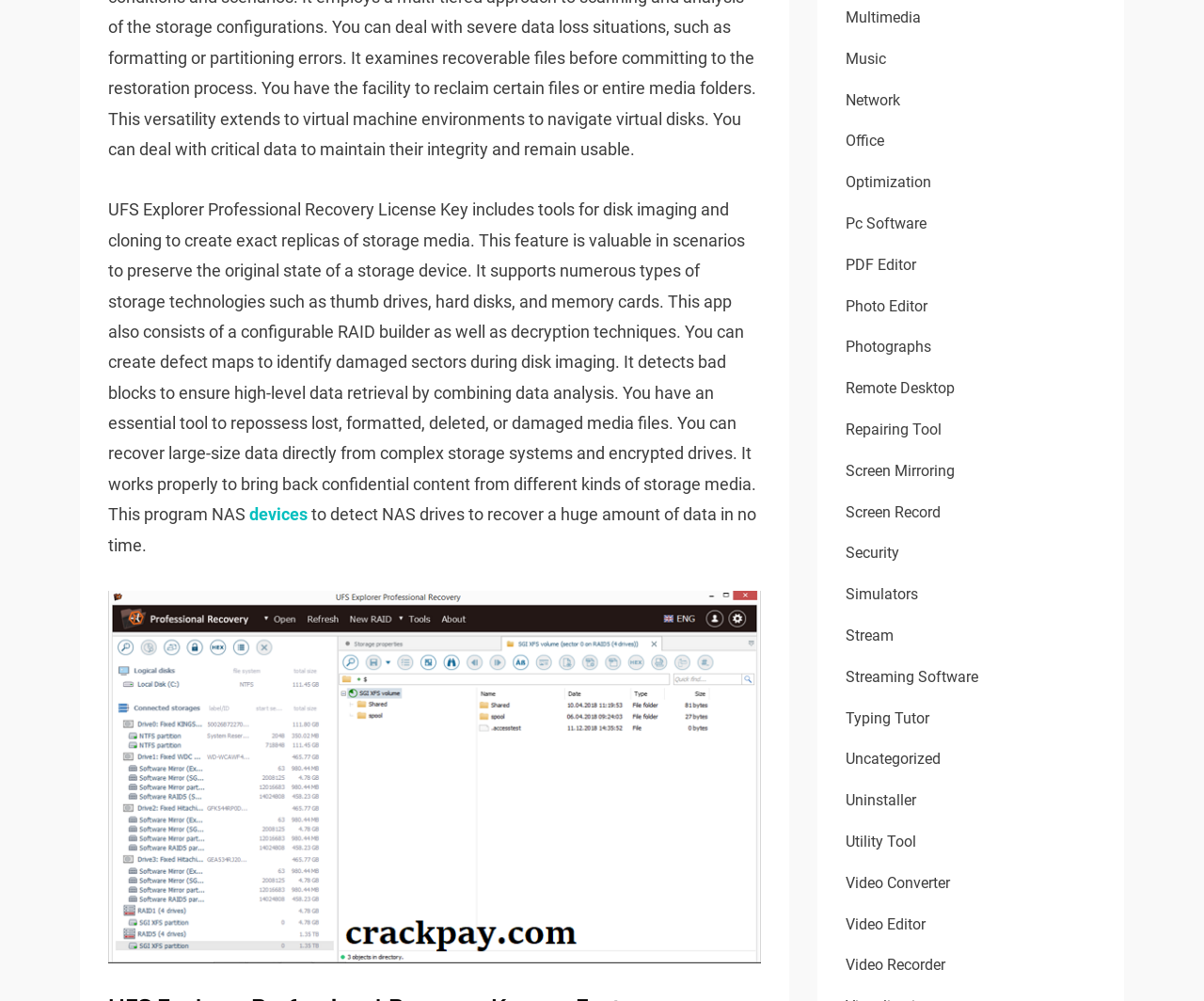Answer the question with a brief word or phrase:
How many categories of software are listed on the webpage?

24